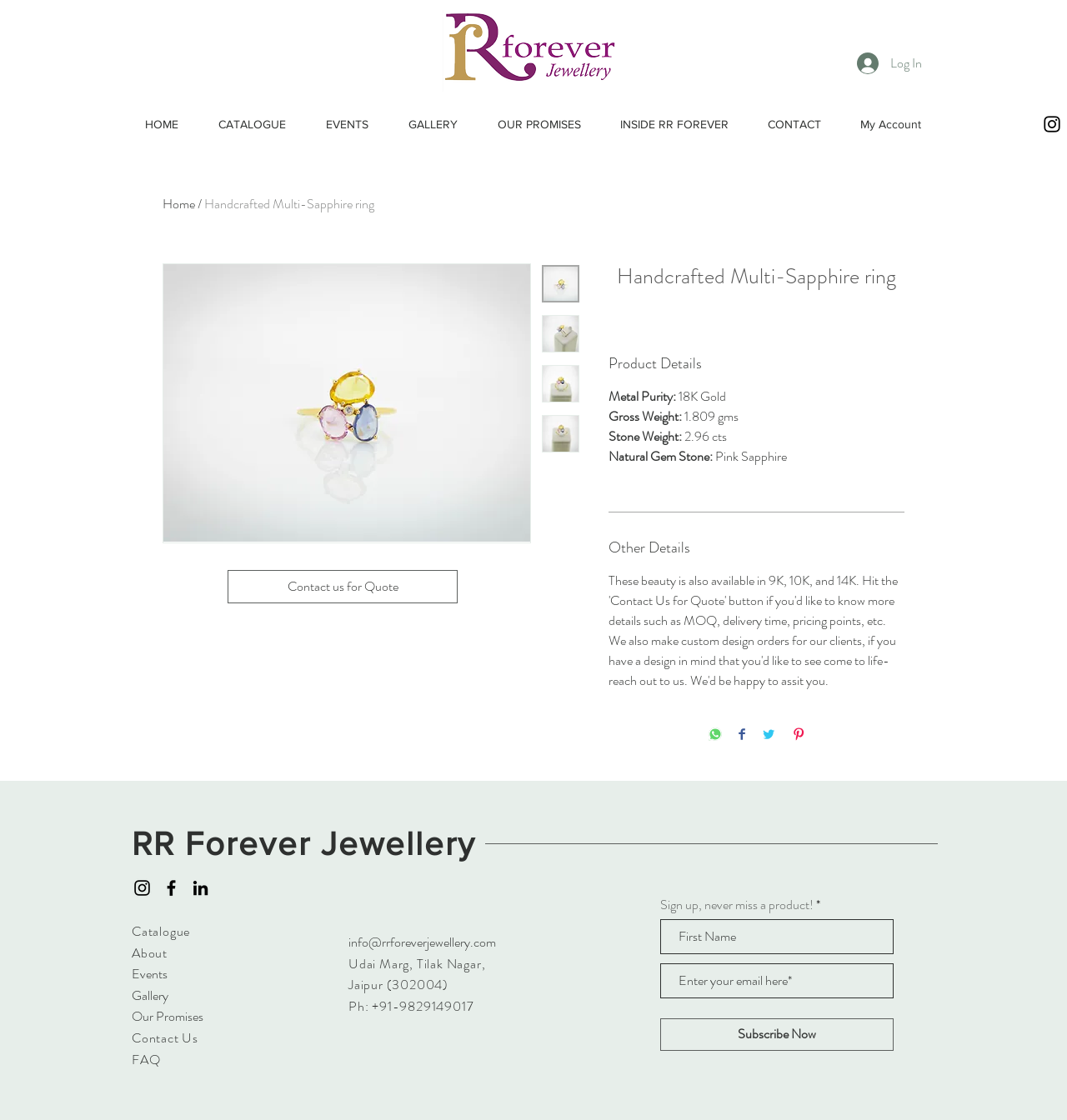Specify the bounding box coordinates (top-left x, top-left y, bottom-right x, bottom-right y) of the UI element in the screenshot that matches this description: RR Forever Jewellery

[0.123, 0.737, 0.446, 0.769]